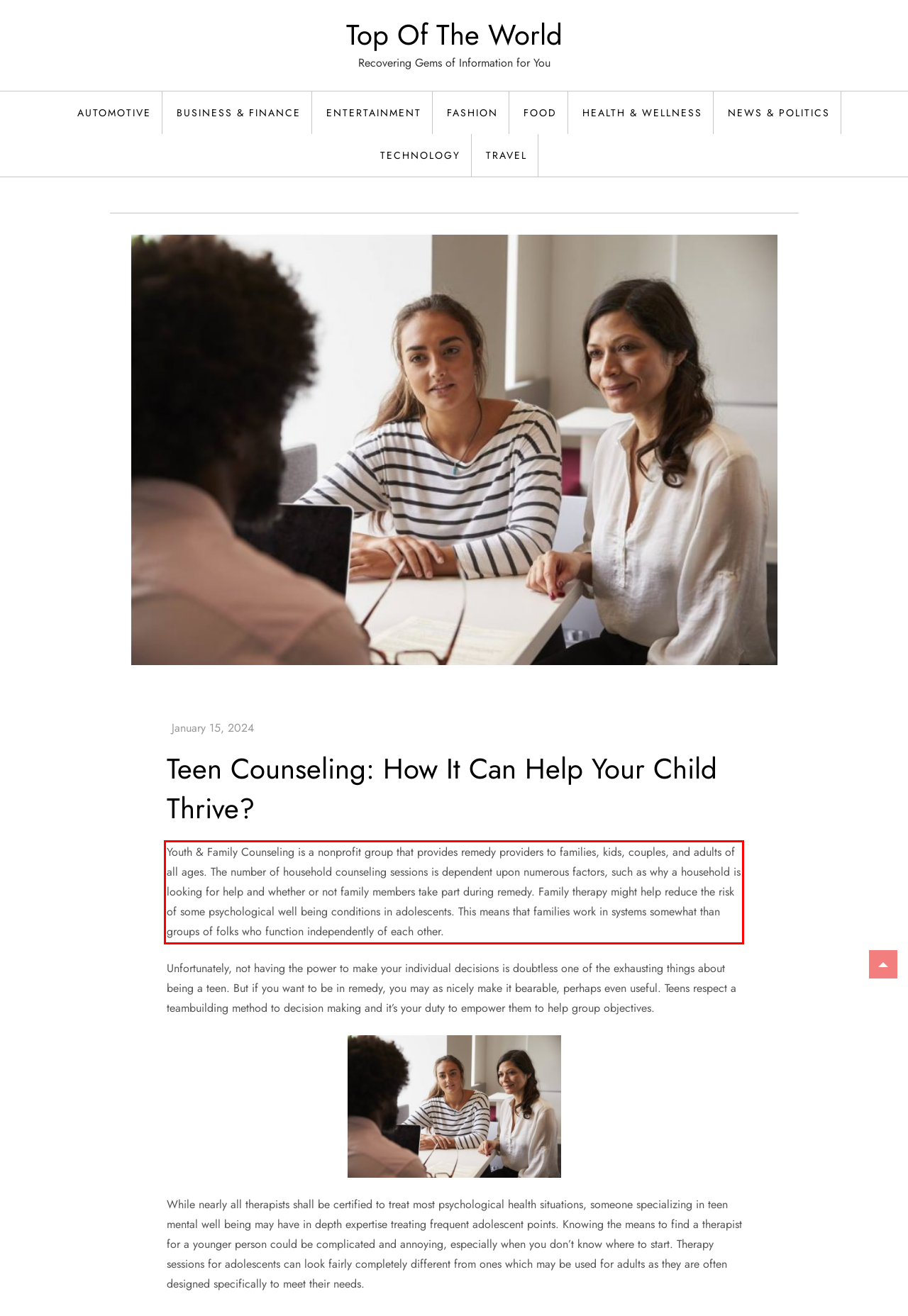You are provided with a screenshot of a webpage that includes a UI element enclosed in a red rectangle. Extract the text content inside this red rectangle.

Youth & Family Counseling is a nonprofit group that provides remedy providers to families, kids, couples, and adults of all ages. The number of household counseling sessions is dependent upon numerous factors, such as why a household is looking for help and whether or not family members take part during remedy. Family therapy might help reduce the risk of some psychological well being conditions in adolescents. This means that families work in systems somewhat than groups of folks who function independently of each other.